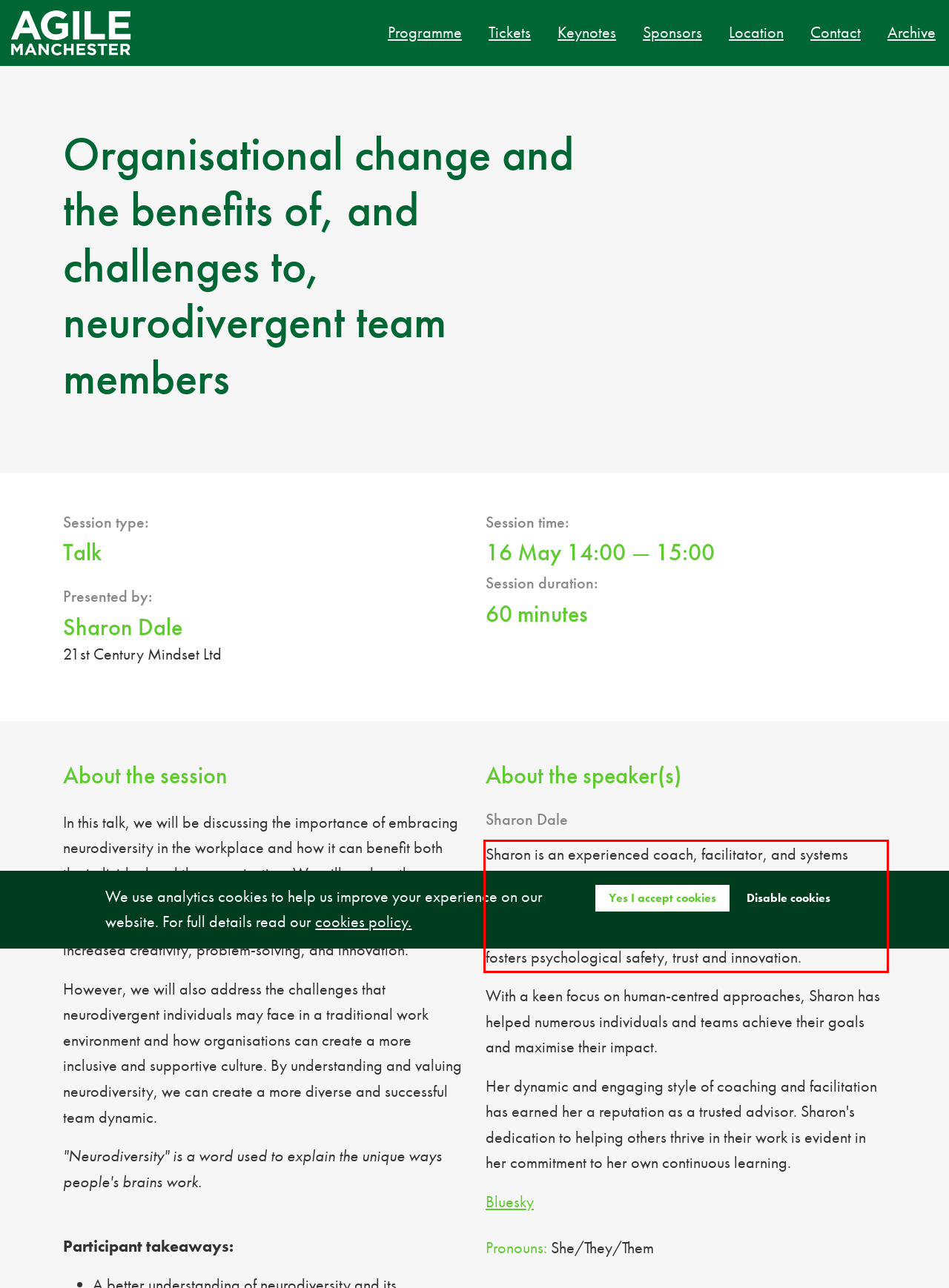Using the webpage screenshot, recognize and capture the text within the red bounding box.

Sharon is an experienced coach, facilitator, and systems convener with a passion for empowering individuals to reach their full potential. Her expertise lies in supporting change makers within organisations and creating an environment that fosters psychological safety, trust and innovation.